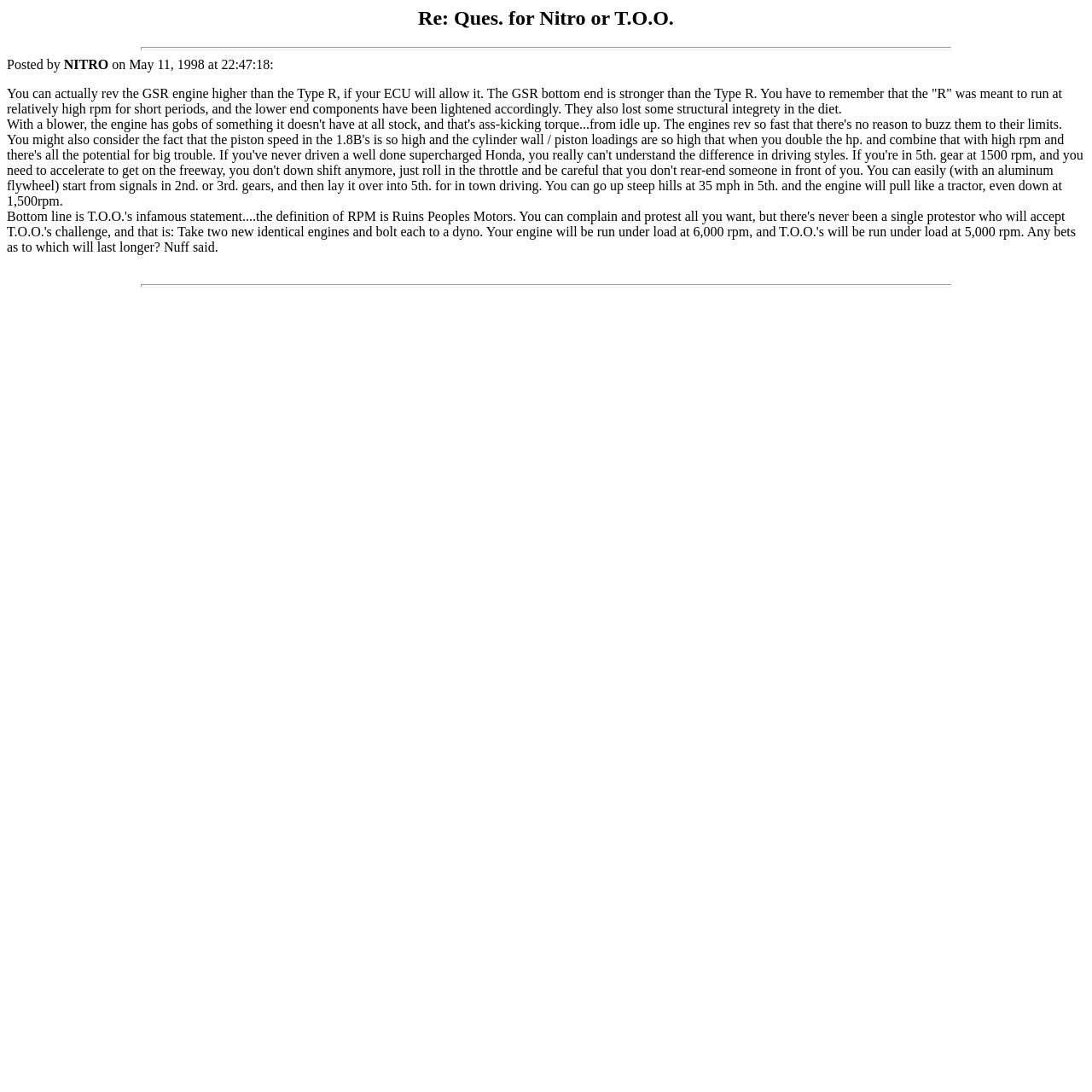Who posted the message? Using the information from the screenshot, answer with a single word or phrase.

NITRO